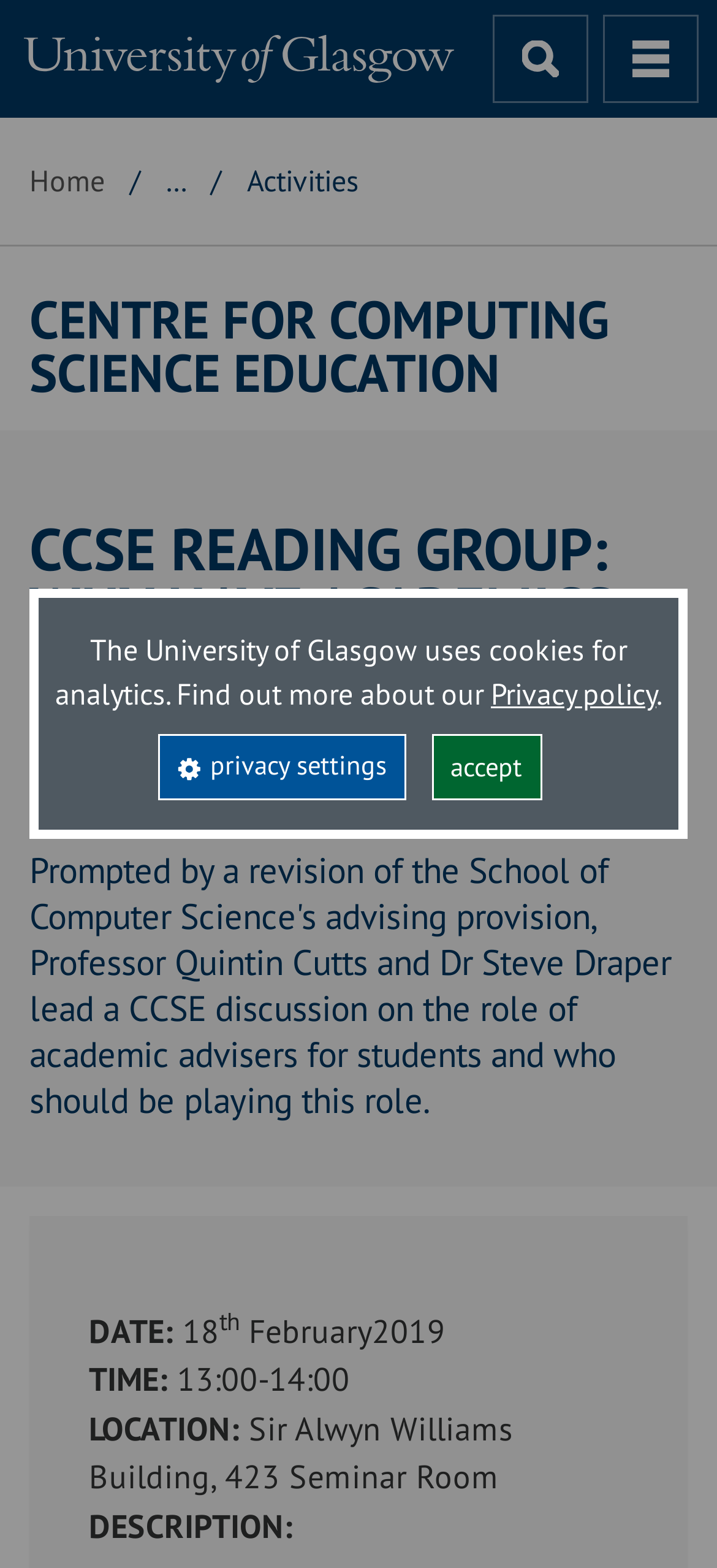Identify the bounding box of the HTML element described here: "Search icon". Provide the coordinates as four float numbers between 0 and 1: [left, top, right, bottom].

[0.687, 0.009, 0.821, 0.066]